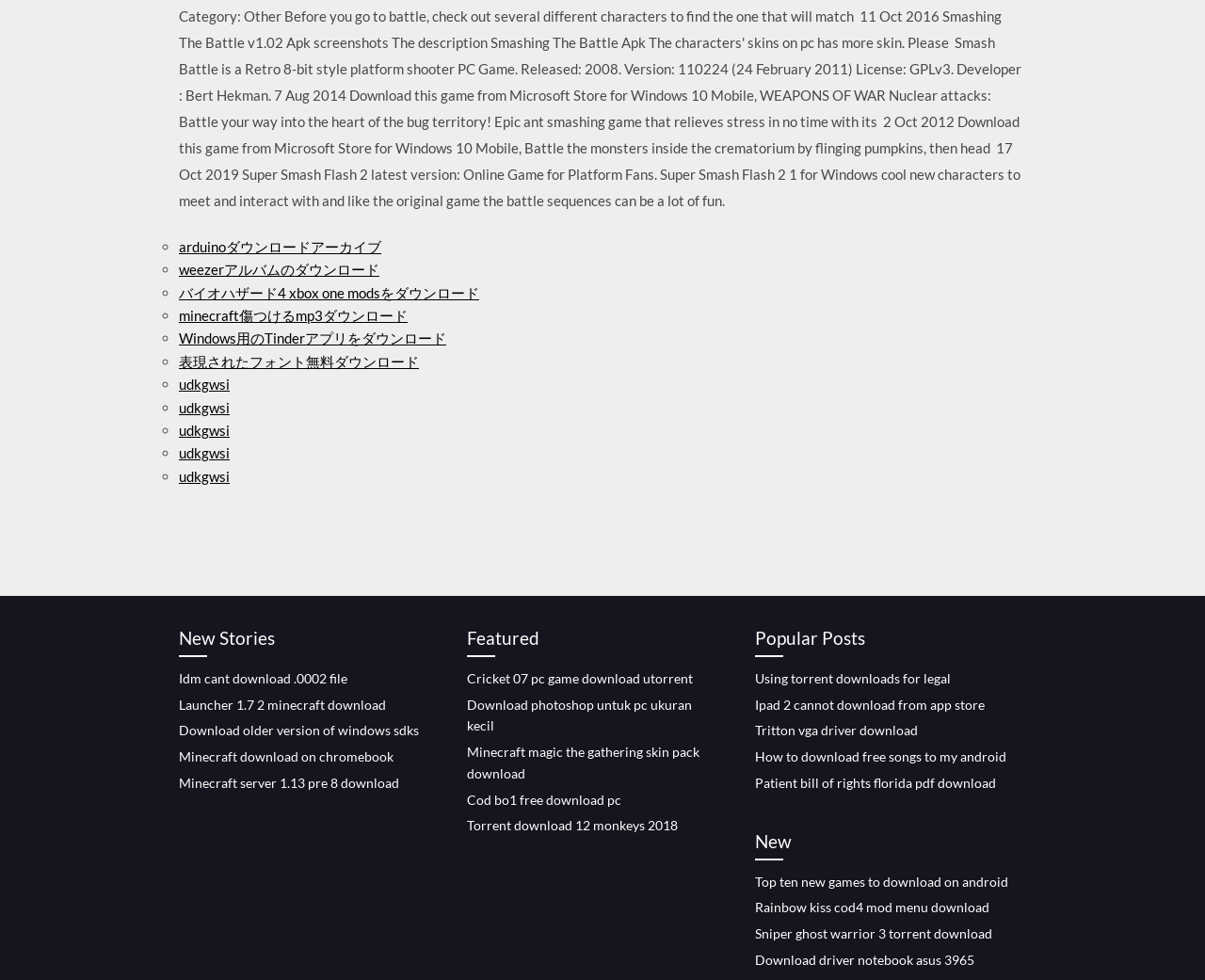Determine the bounding box coordinates of the UI element described by: "Download driver notebook asus 3965".

[0.627, 0.971, 0.809, 0.987]